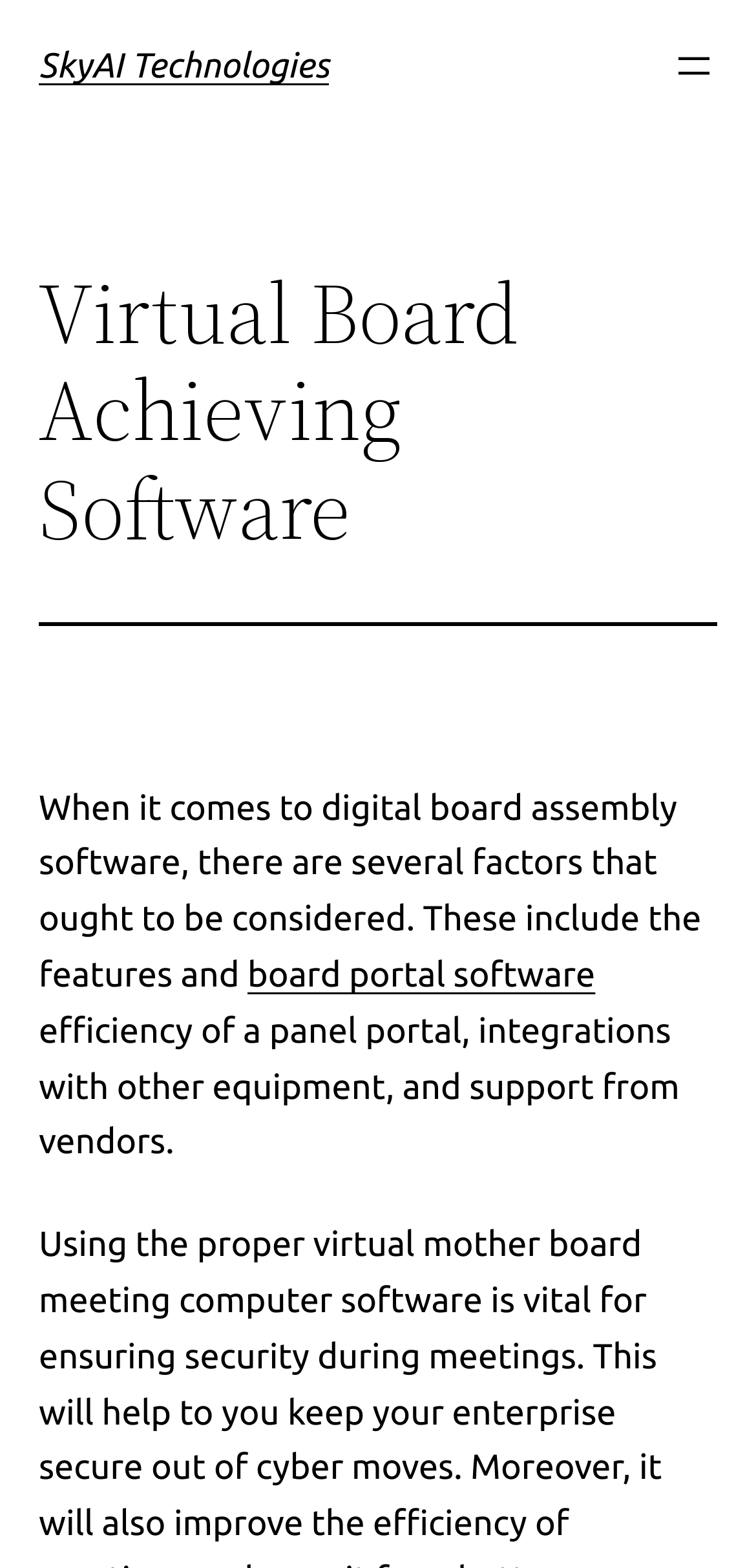What is the name of the company?
Using the image, respond with a single word or phrase.

SkyAI Technologies